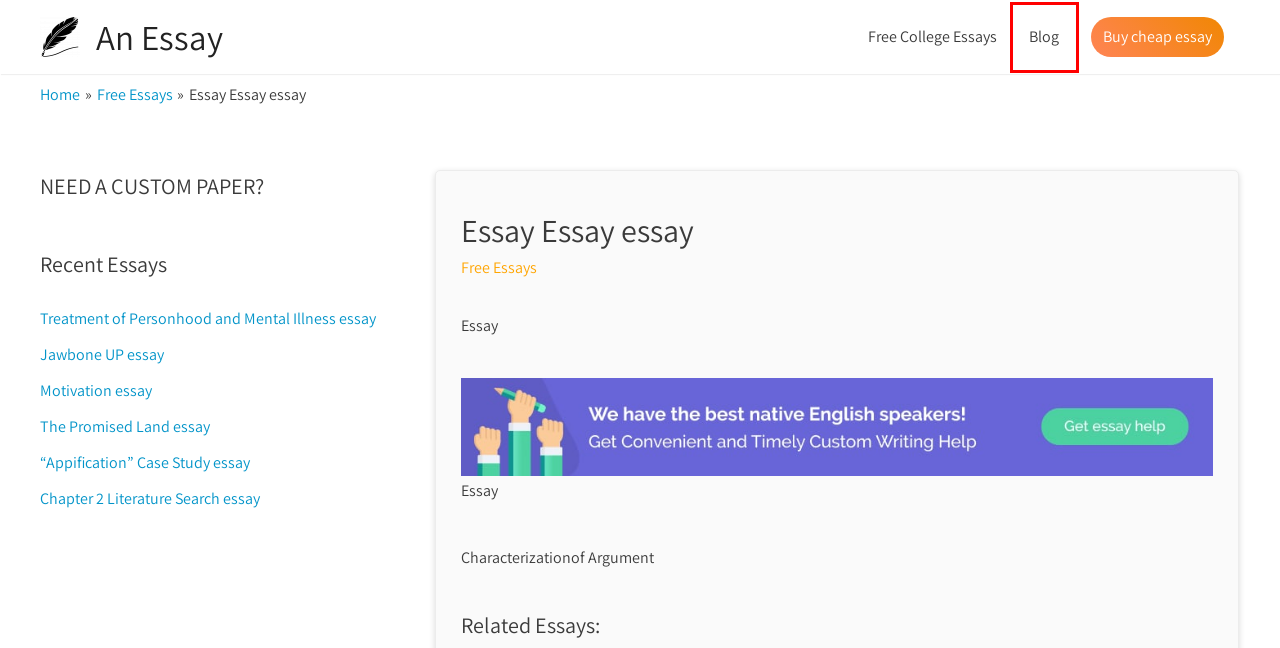Given a webpage screenshot with a red bounding box around a particular element, identify the best description of the new webpage that will appear after clicking on the element inside the red bounding box. Here are the candidates:
A. Free college essays online — An Essay
B. Free essay topics — free essay examples
C. Blog
D. "Appification" Case Study essay Essay — Free college essays
E. Jawbone UP essay Essay — Free college essays
F. The Promised Land essay Essay — Free college essays
G. Motivation essay Essay — Free college essays
H. Chapter 2 Literature Search essay Essay — Free college essays

C